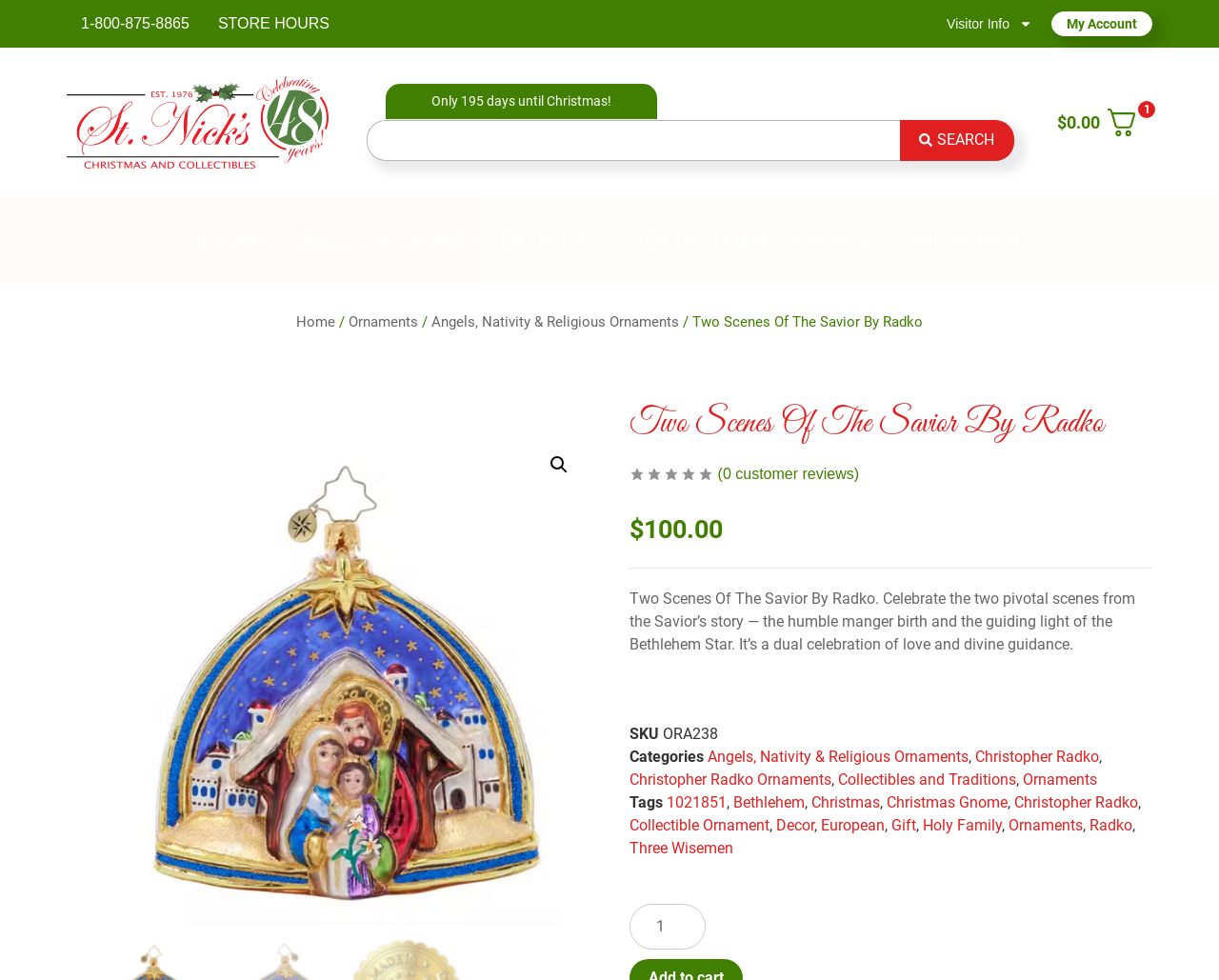Locate the bounding box coordinates of the element to click to perform the following action: 'Call customer service'. The coordinates should be given as four float values between 0 and 1, in the form of [left, top, right, bottom].

[0.055, 0.0, 0.167, 0.049]